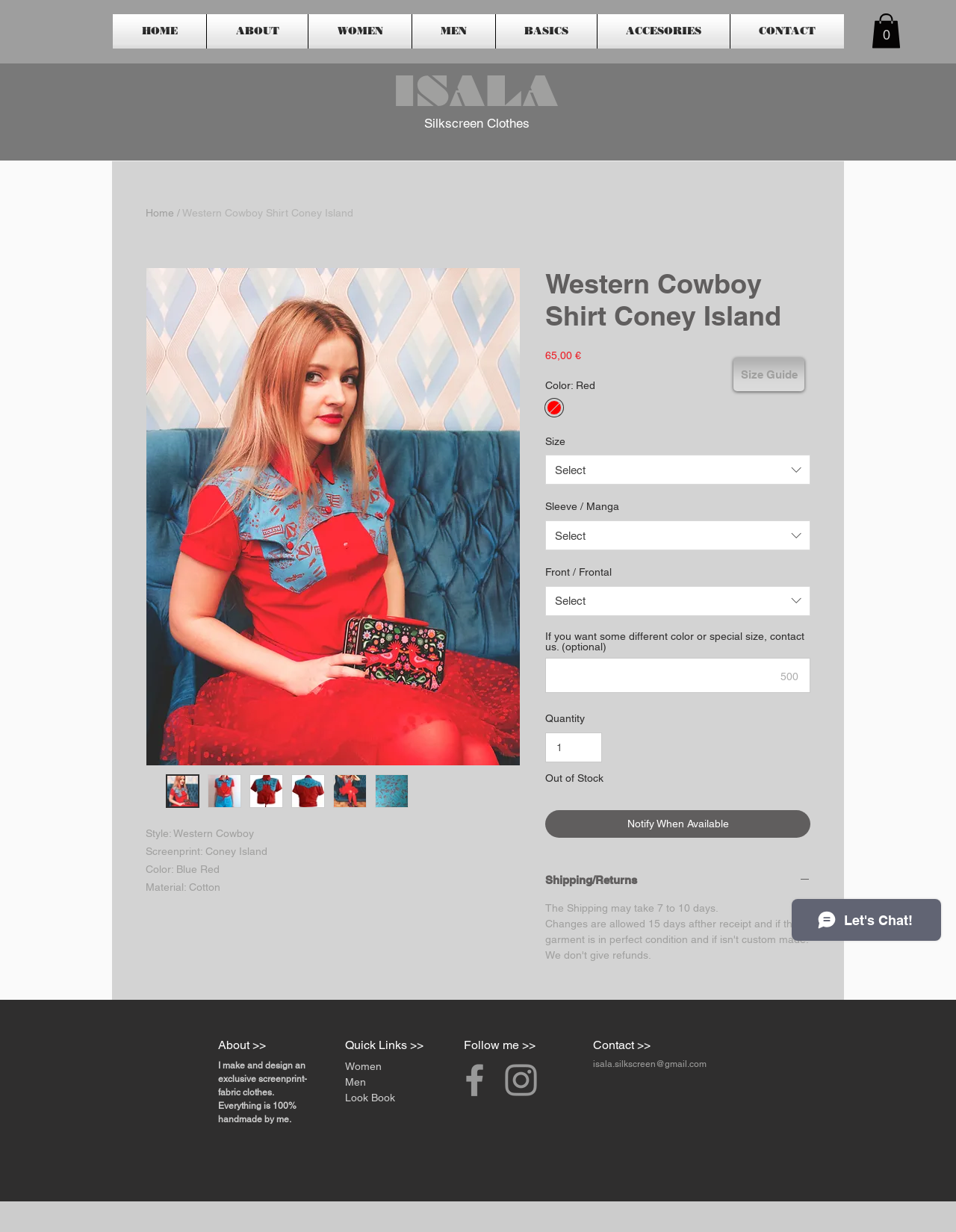Identify and extract the heading text of the webpage.

Western Cowboy Shirt Coney Island